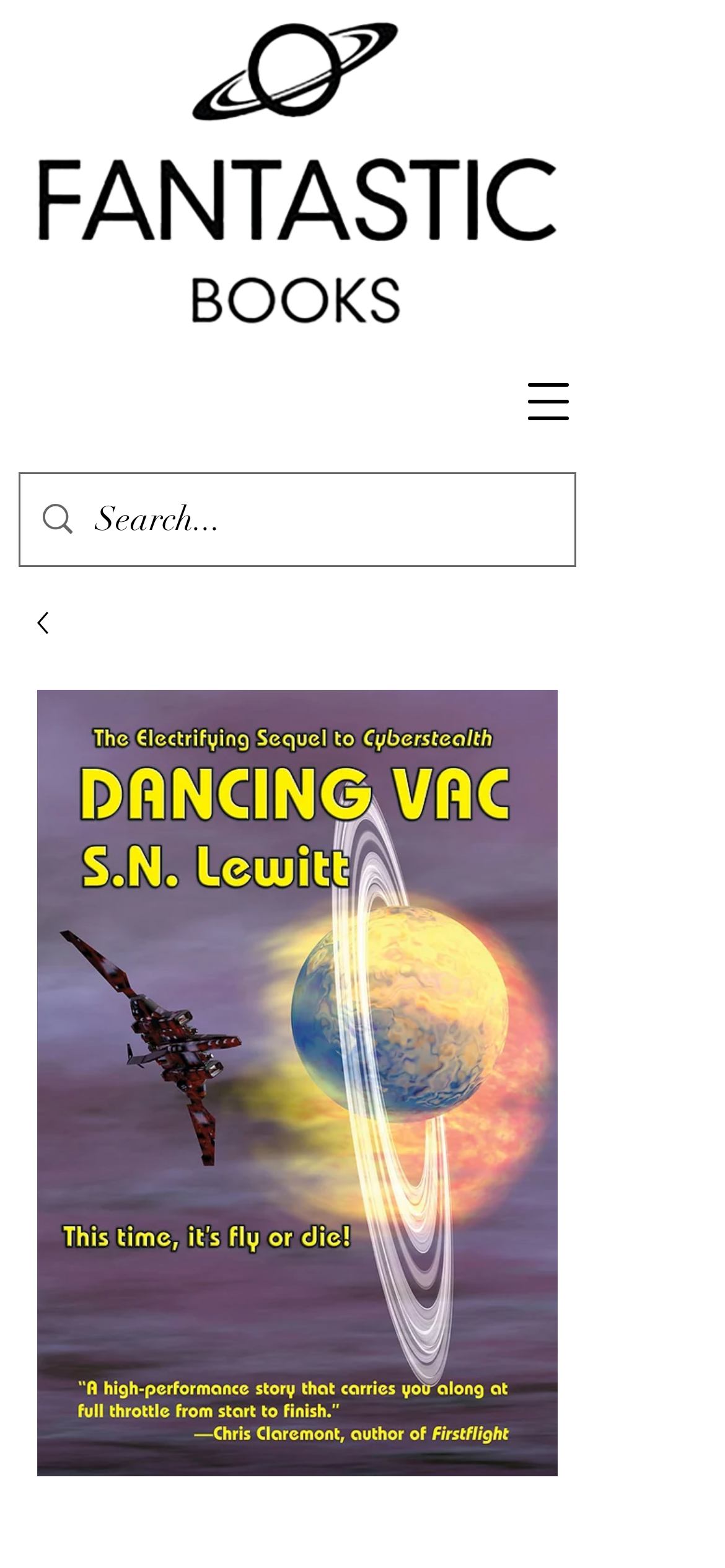How many search boxes are there?
Refer to the image and provide a concise answer in one word or phrase.

1